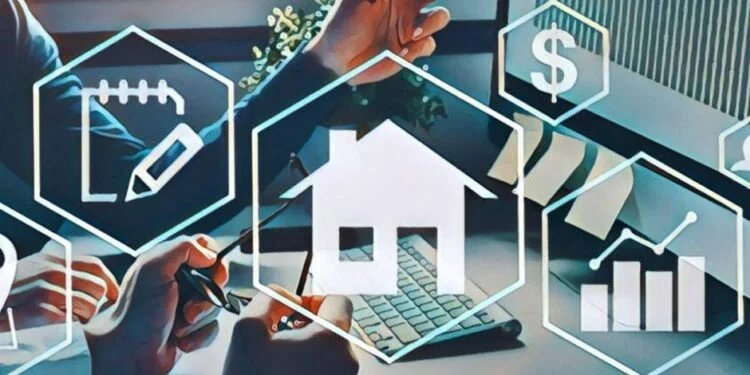Please provide a one-word or phrase answer to the question: 
What is emphasized by the background?

Professional work environment